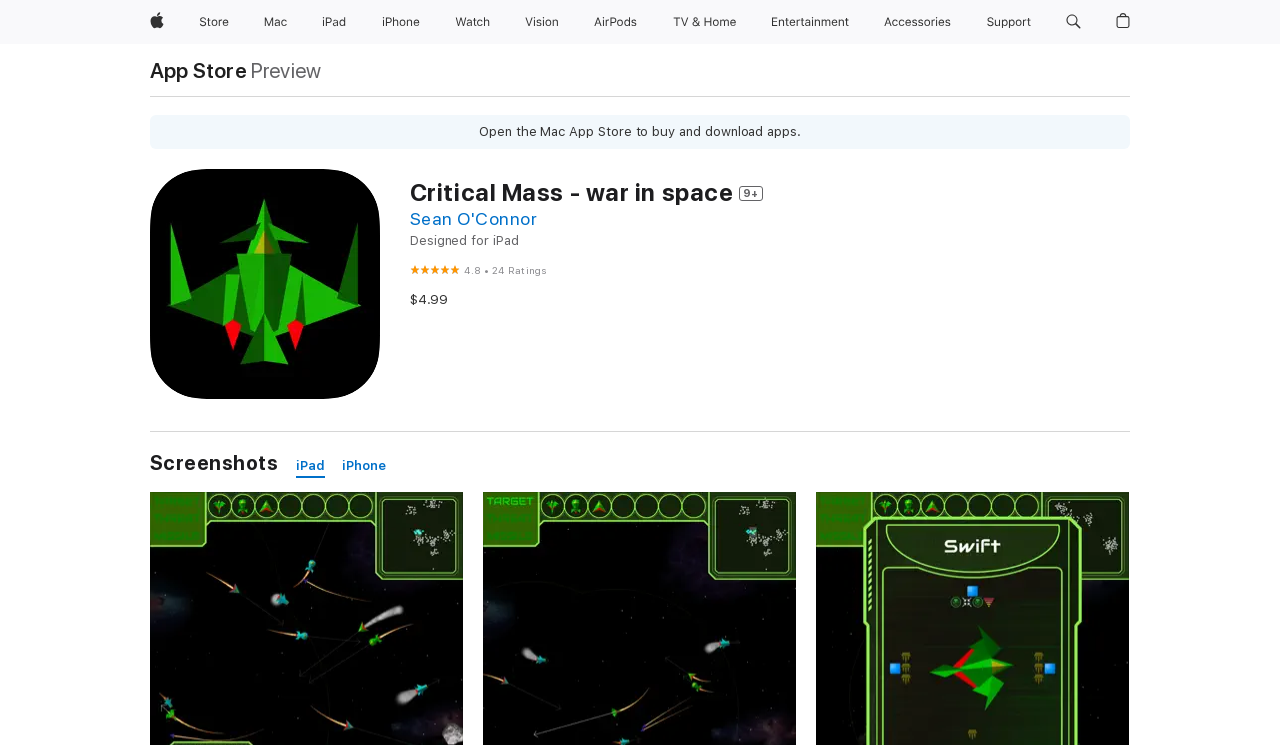Locate and extract the headline of this webpage.

Critical Mass - war in space 9+